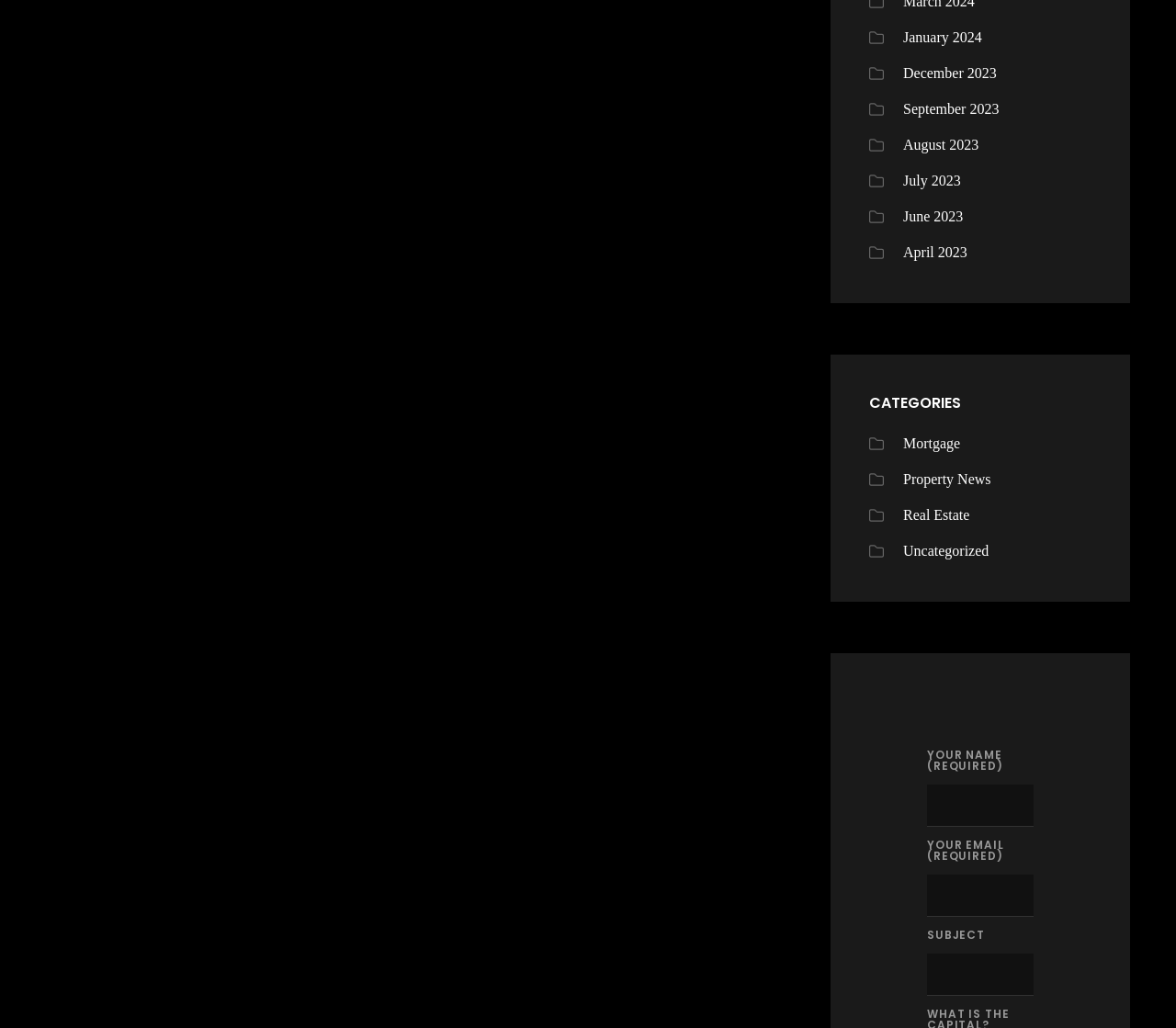Provide the bounding box coordinates for the area that should be clicked to complete the instruction: "Select January 2024".

[0.768, 0.029, 0.835, 0.044]